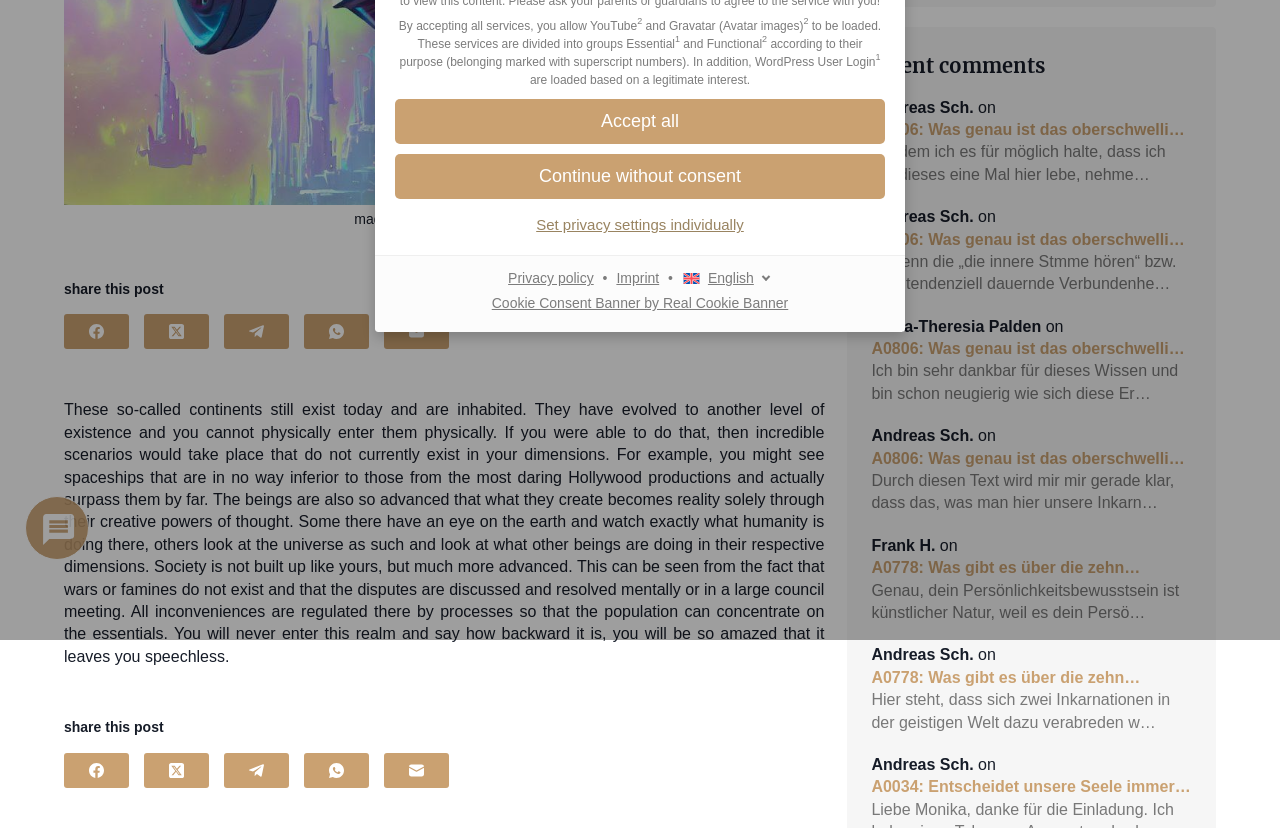Predict the bounding box of the UI element based on this description: "Set privacy settings individually".

[0.309, 0.253, 0.691, 0.29]